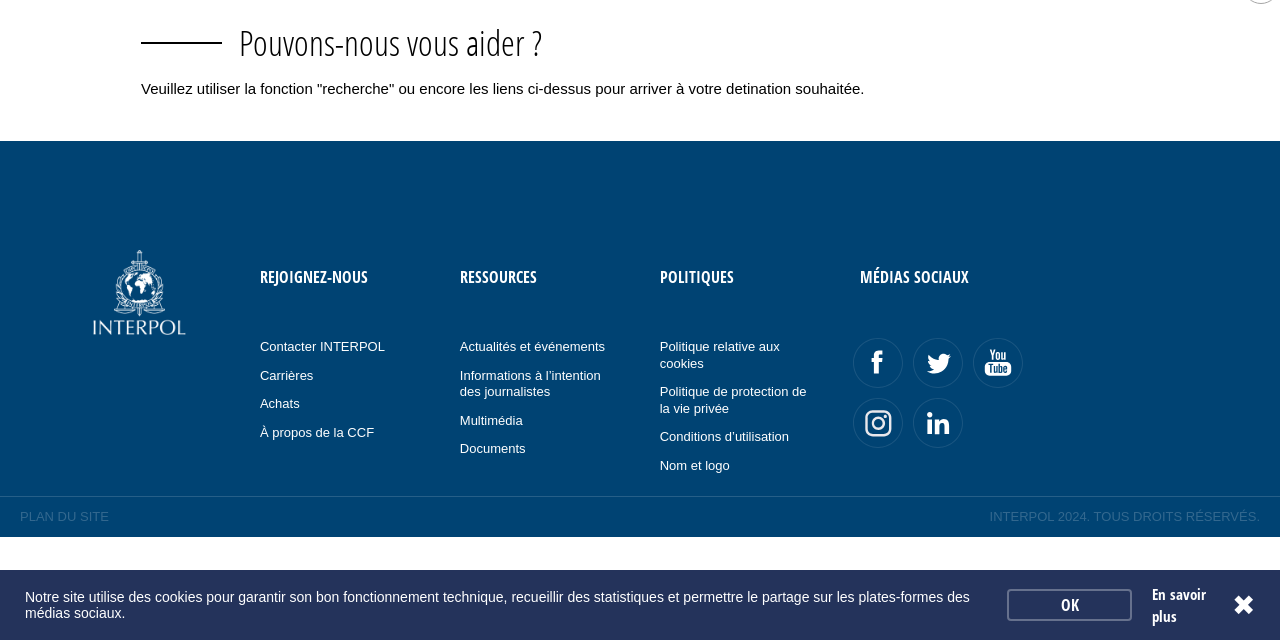Identify the bounding box coordinates for the UI element described as follows: Informations à l’intention des journalistes. Use the format (top-left x, top-left y, bottom-right x, bottom-right y) and ensure all values are floating point numbers between 0 and 1.

[0.359, 0.574, 0.469, 0.624]